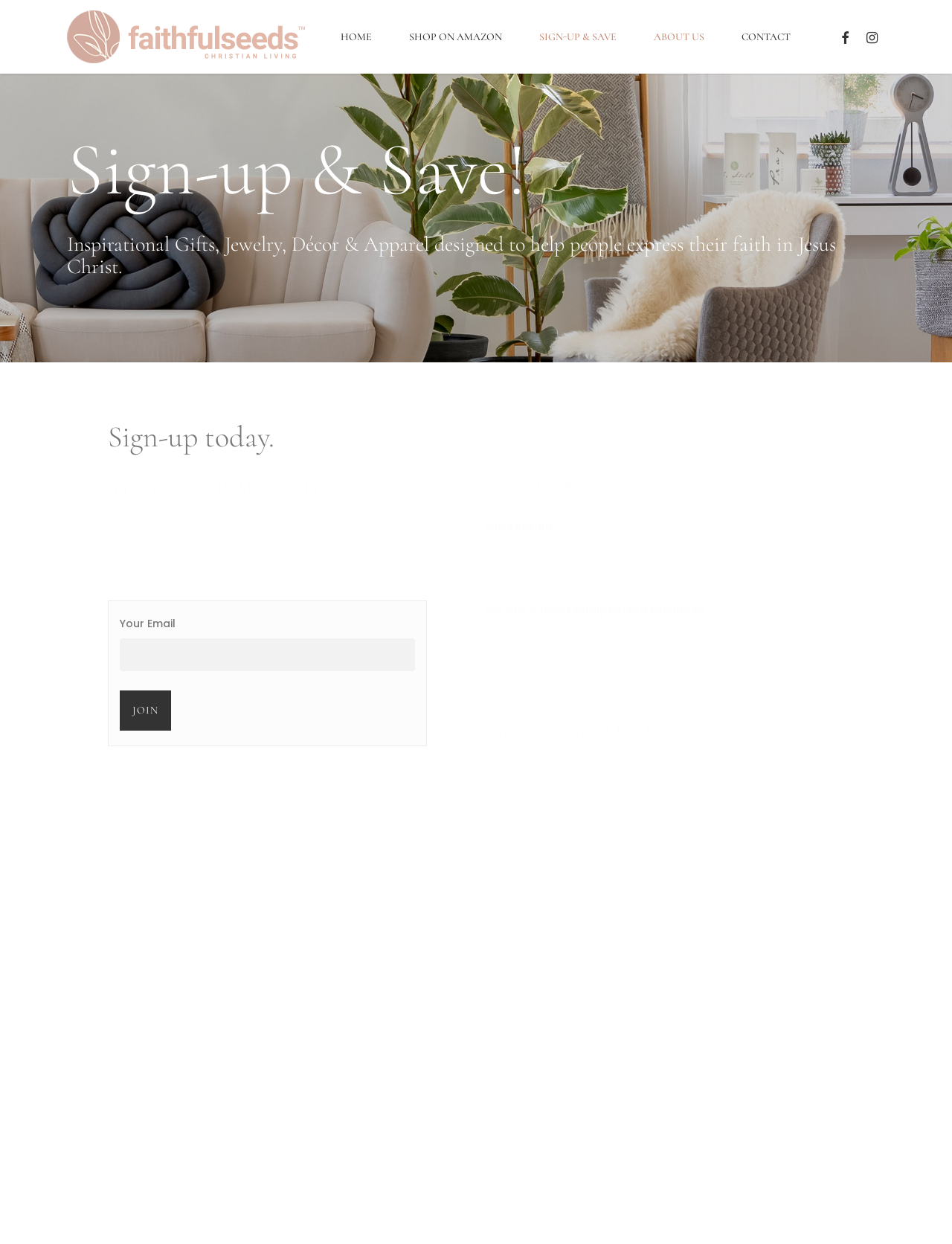Find the bounding box coordinates of the clickable region needed to perform the following instruction: "Click the FACEBOOK link". The coordinates should be provided as four float numbers between 0 and 1, i.e., [left, top, right, bottom].

[0.873, 0.023, 0.902, 0.037]